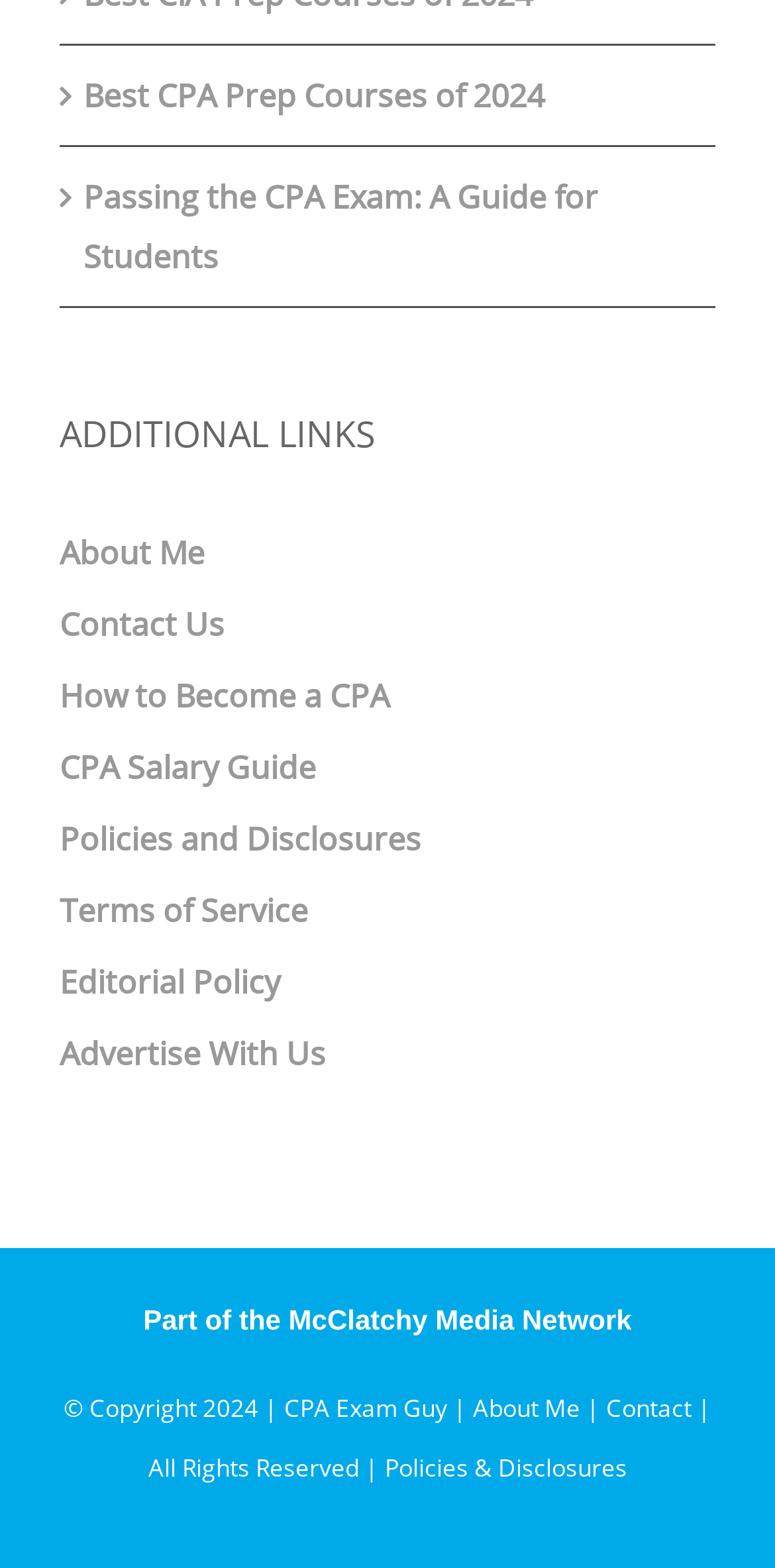Please locate the UI element described by "Terms of Service" and provide its bounding box coordinates.

[0.077, 0.557, 0.923, 0.603]